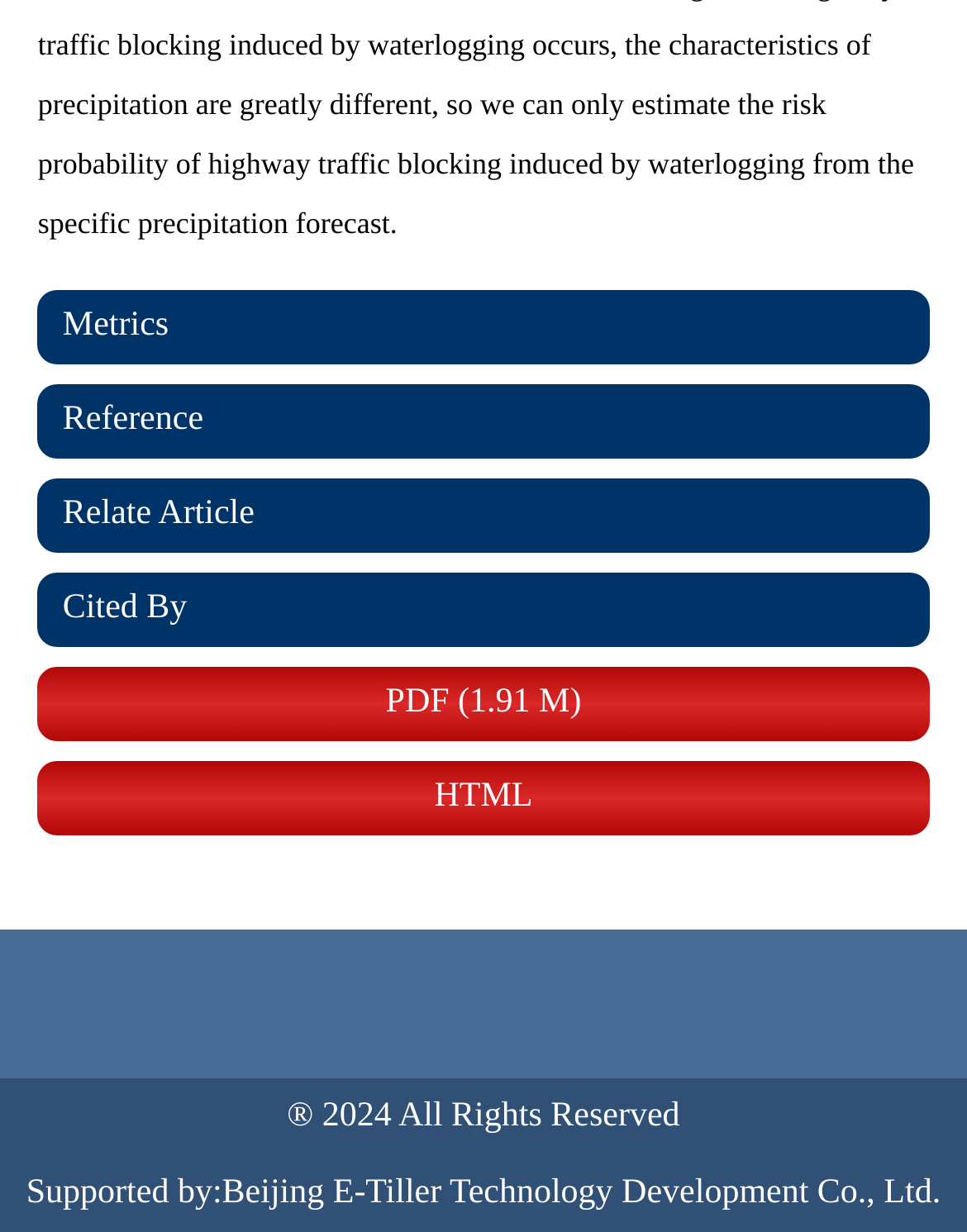Please provide a brief answer to the following inquiry using a single word or phrase:
Who supports this webpage?

Beijing E-Tiller Technology Development Co., Ltd.